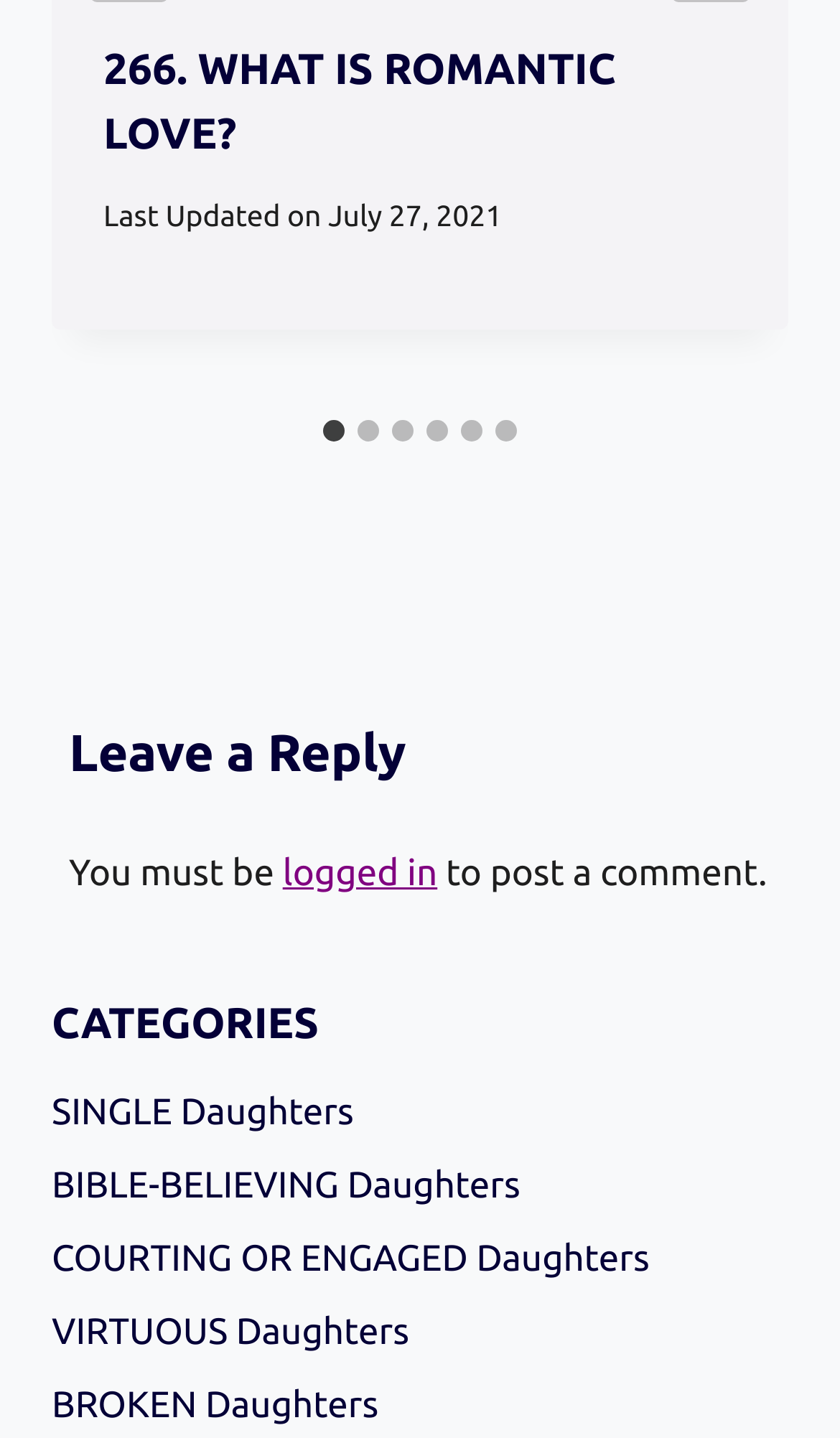Please identify the bounding box coordinates of the clickable region that I should interact with to perform the following instruction: "Click on the 'Leave a Reply' heading". The coordinates should be expressed as four float numbers between 0 and 1, i.e., [left, top, right, bottom].

[0.082, 0.497, 0.918, 0.551]